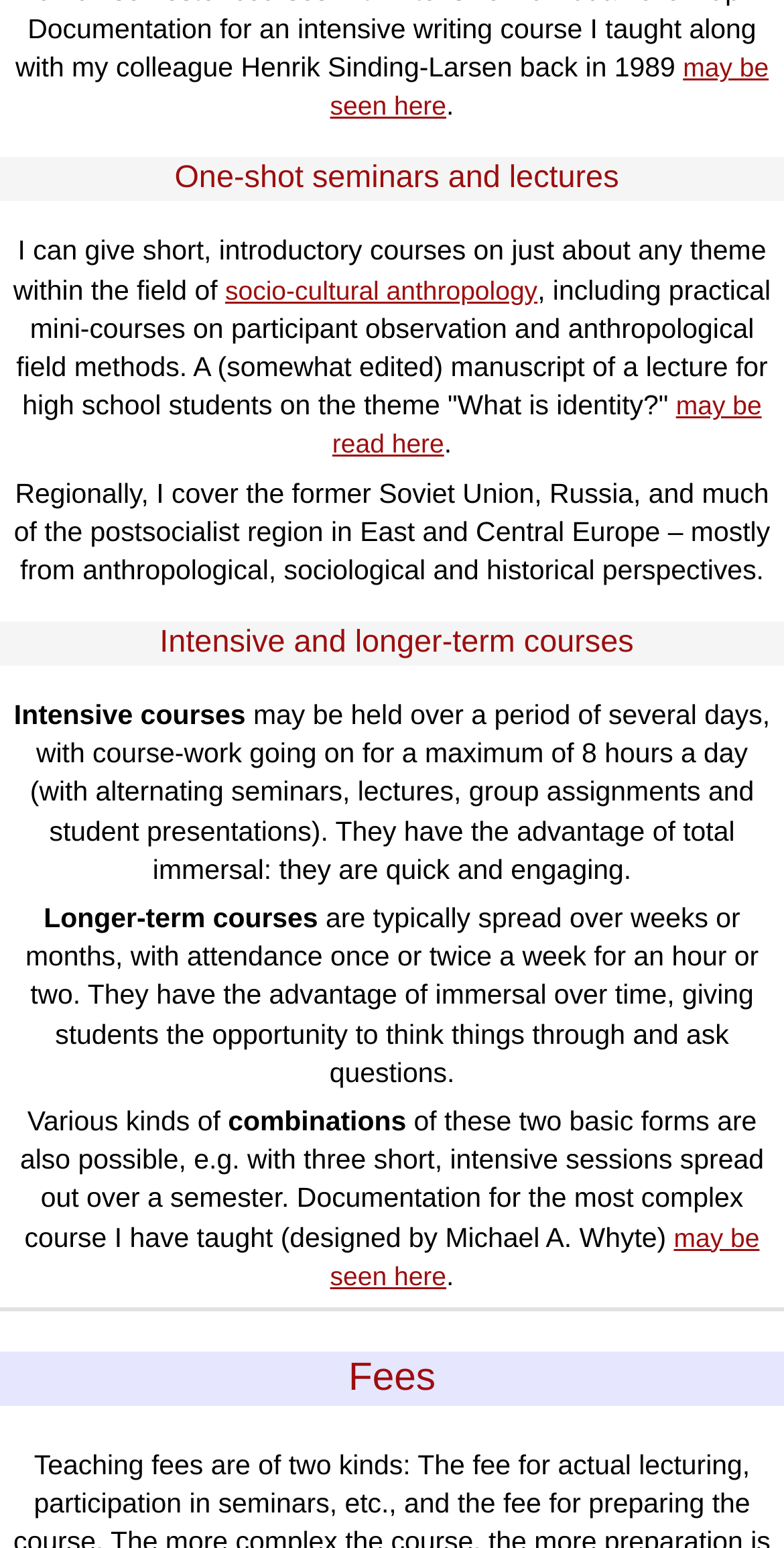Bounding box coordinates should be in the format (top-left x, top-left y, bottom-right x, bottom-right y) and all values should be floating point numbers between 0 and 1. Determine the bounding box coordinate for the UI element described as: may be seen here

[0.421, 0.034, 0.98, 0.078]